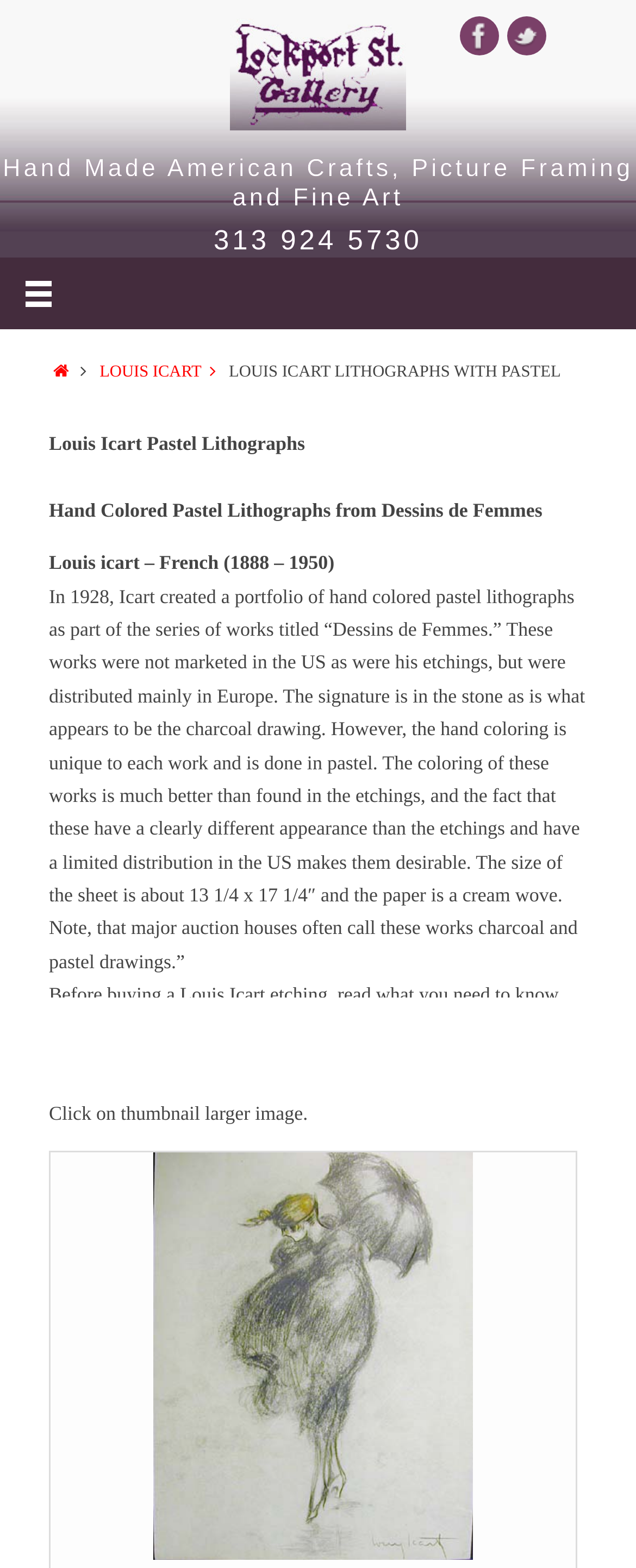Please reply with a single word or brief phrase to the question: 
What is the title of the series of works by Louis Icart?

Dessins de Femmes